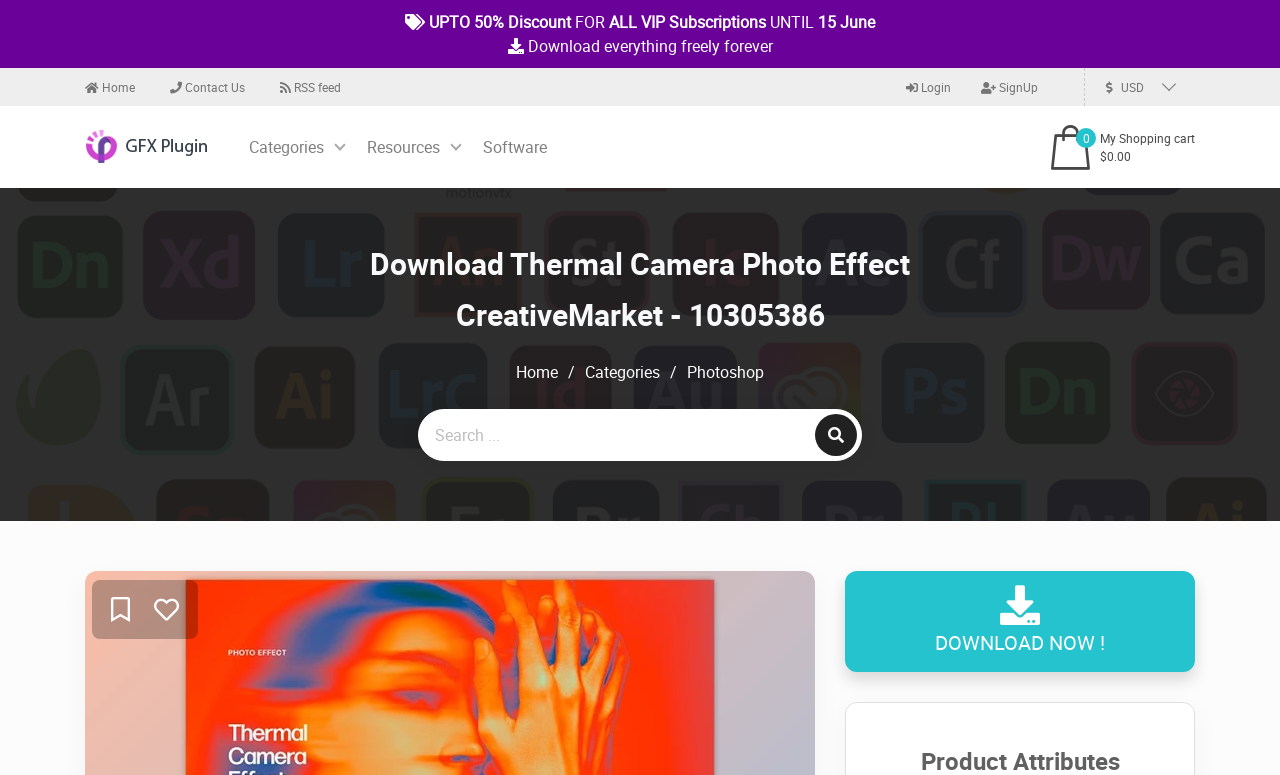Generate the title text from the webpage.

Download Thermal Camera Photo Effect CreativeMarket - 10305386